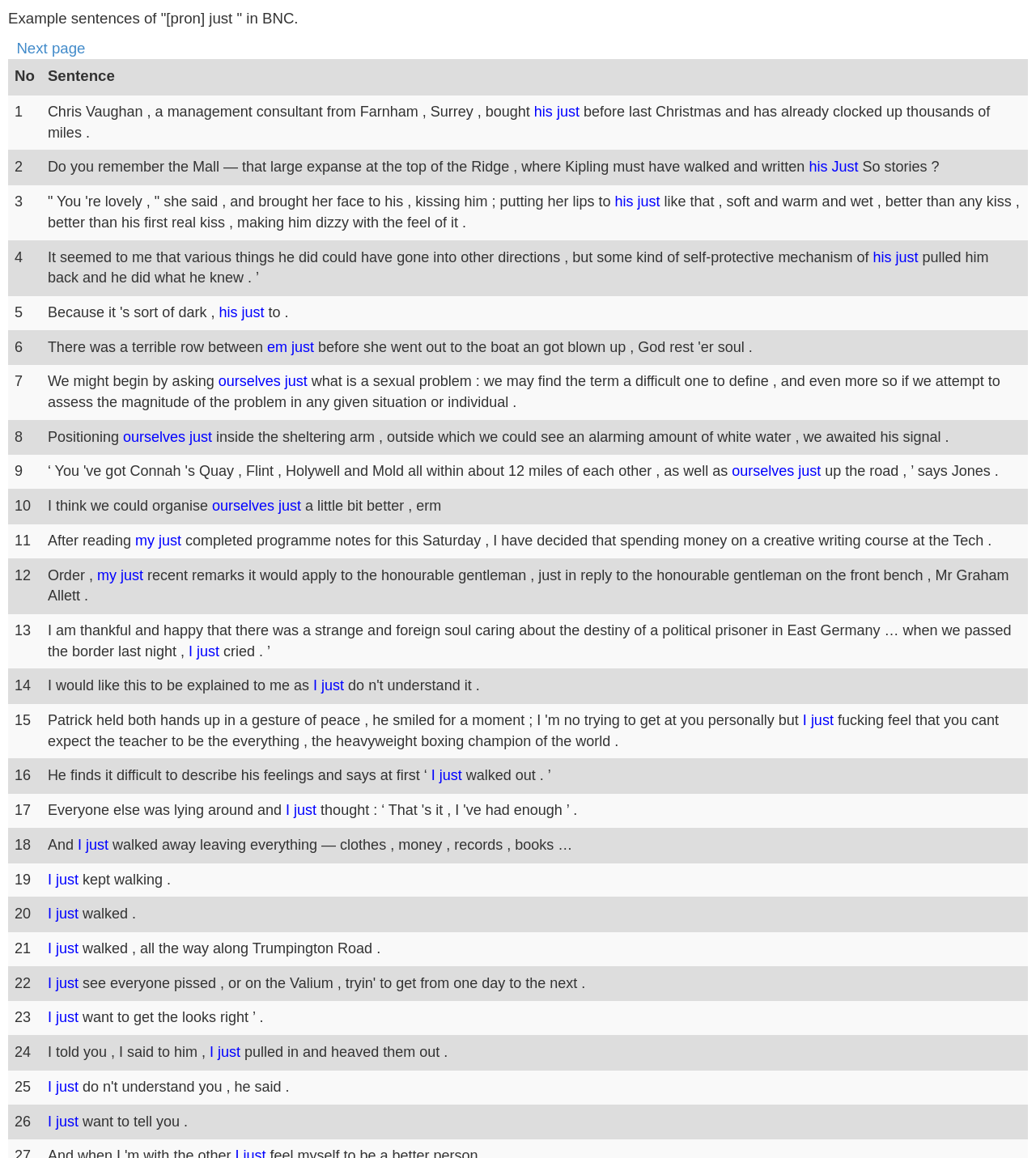What is the format of the search results?
Please use the image to provide a one-word or short phrase answer.

Table with two columns